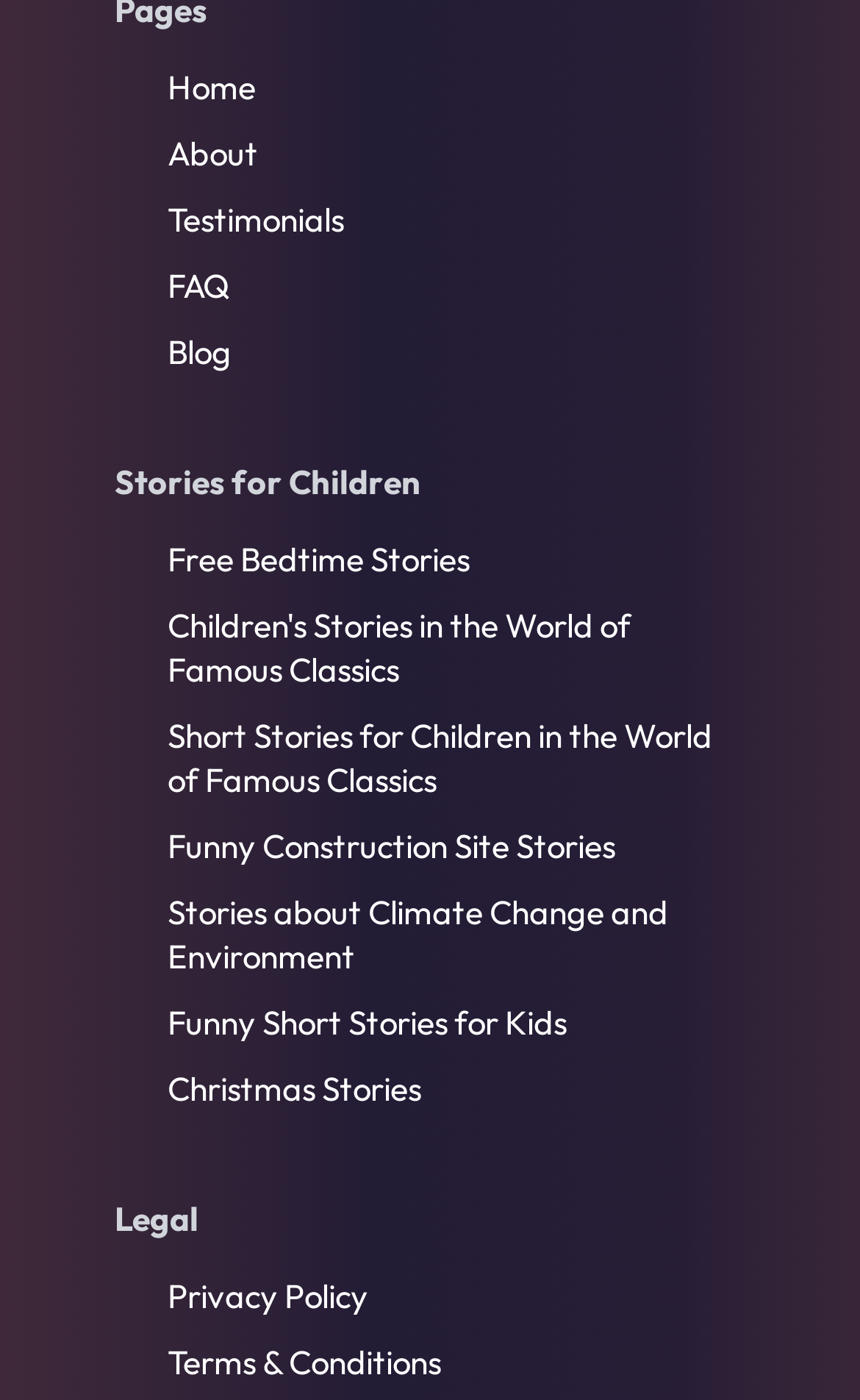Locate the bounding box coordinates of the element that should be clicked to fulfill the instruction: "Learn about 'CC BY NC ND 4.0'".

None